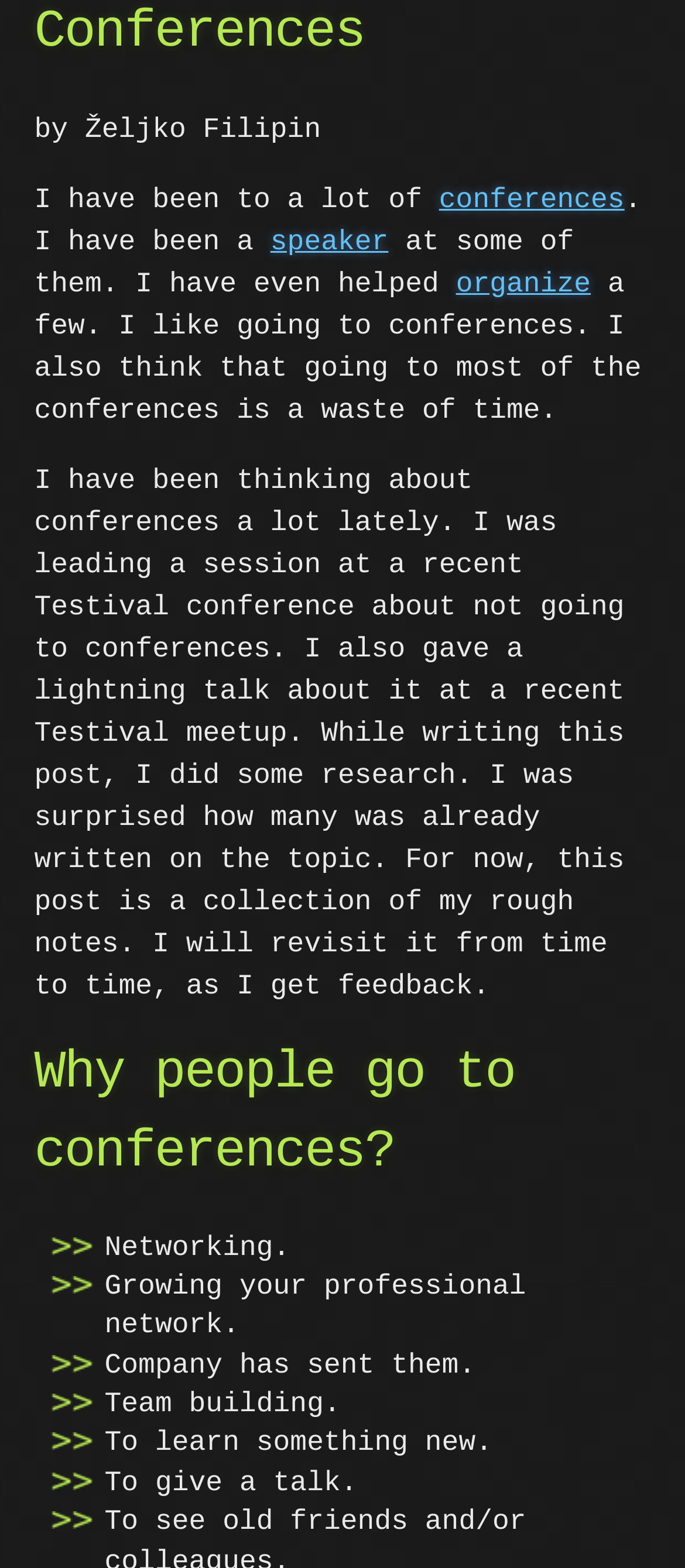Given the description "organize", provide the bounding box coordinates of the corresponding UI element.

[0.668, 0.17, 0.865, 0.191]